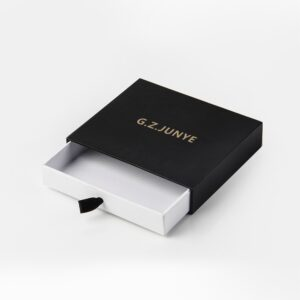Describe every significant element in the image thoroughly.

The image showcases an elegant jewelry packaging box, designed with a sophisticated black exterior featuring the brand name "G.Z. JUNYE" embossed in gold lettering on the top. The box is partially opened, revealing a contrasting white interior that enhances its modern aesthetic. This packaging not only highlights the luxurious appearance of the jewelry it holds but also reflects the evolving trends in custom jewelry packaging solutions, making it easier for businesses to present their products attractively. The sleek design signifies a blend of functionality and style, appealing to contemporary customers seeking both quality and elegance in their packaging choices.